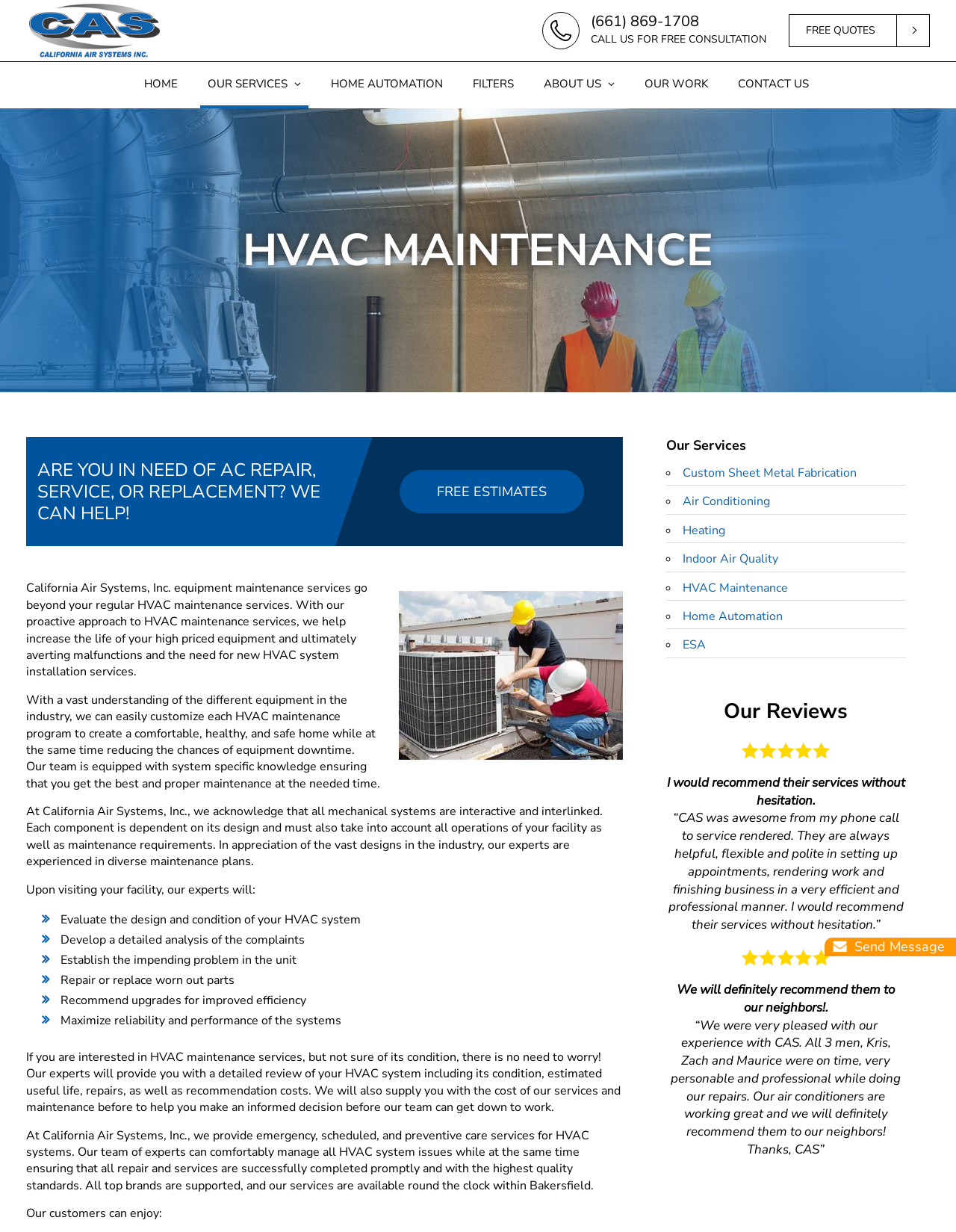Locate the coordinates of the bounding box for the clickable region that fulfills this instruction: "Click the 'FREE QUOTES' link".

[0.825, 0.012, 0.973, 0.038]